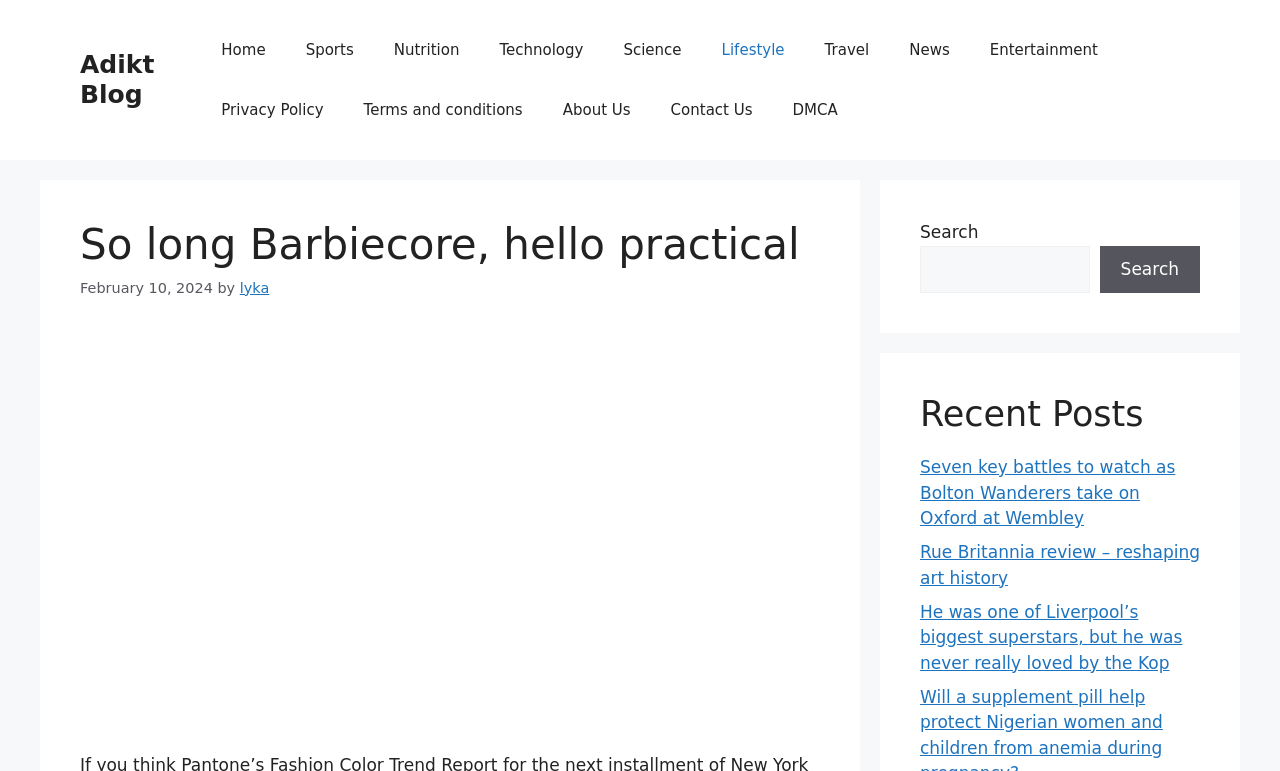Respond concisely with one word or phrase to the following query:
What is the purpose of the element in the top-right corner?

Search